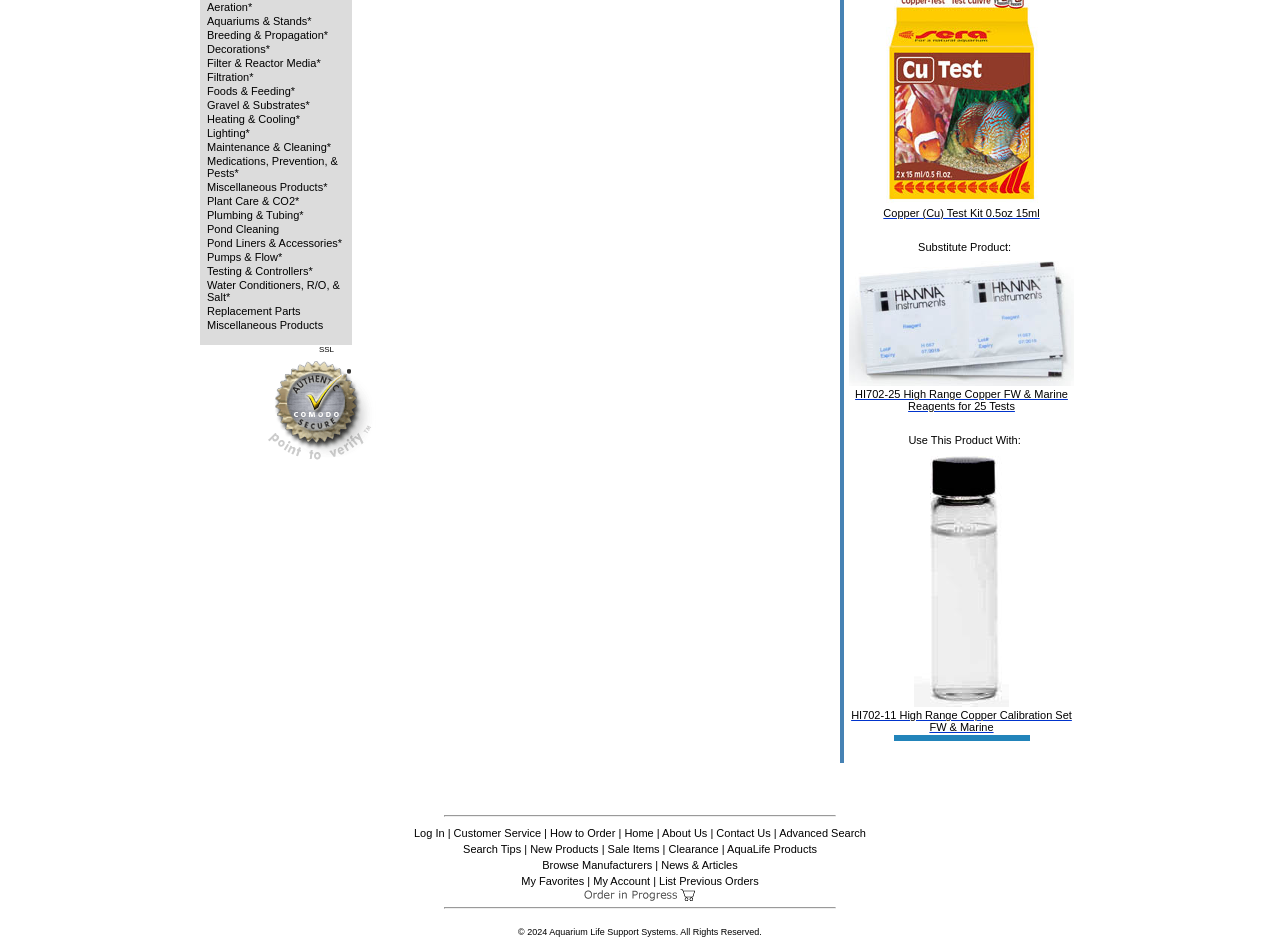Please specify the bounding box coordinates in the format (top-left x, top-left y, bottom-right x, bottom-right y), with values ranging from 0 to 1. Identify the bounding box for the UI component described as follows: Water

None